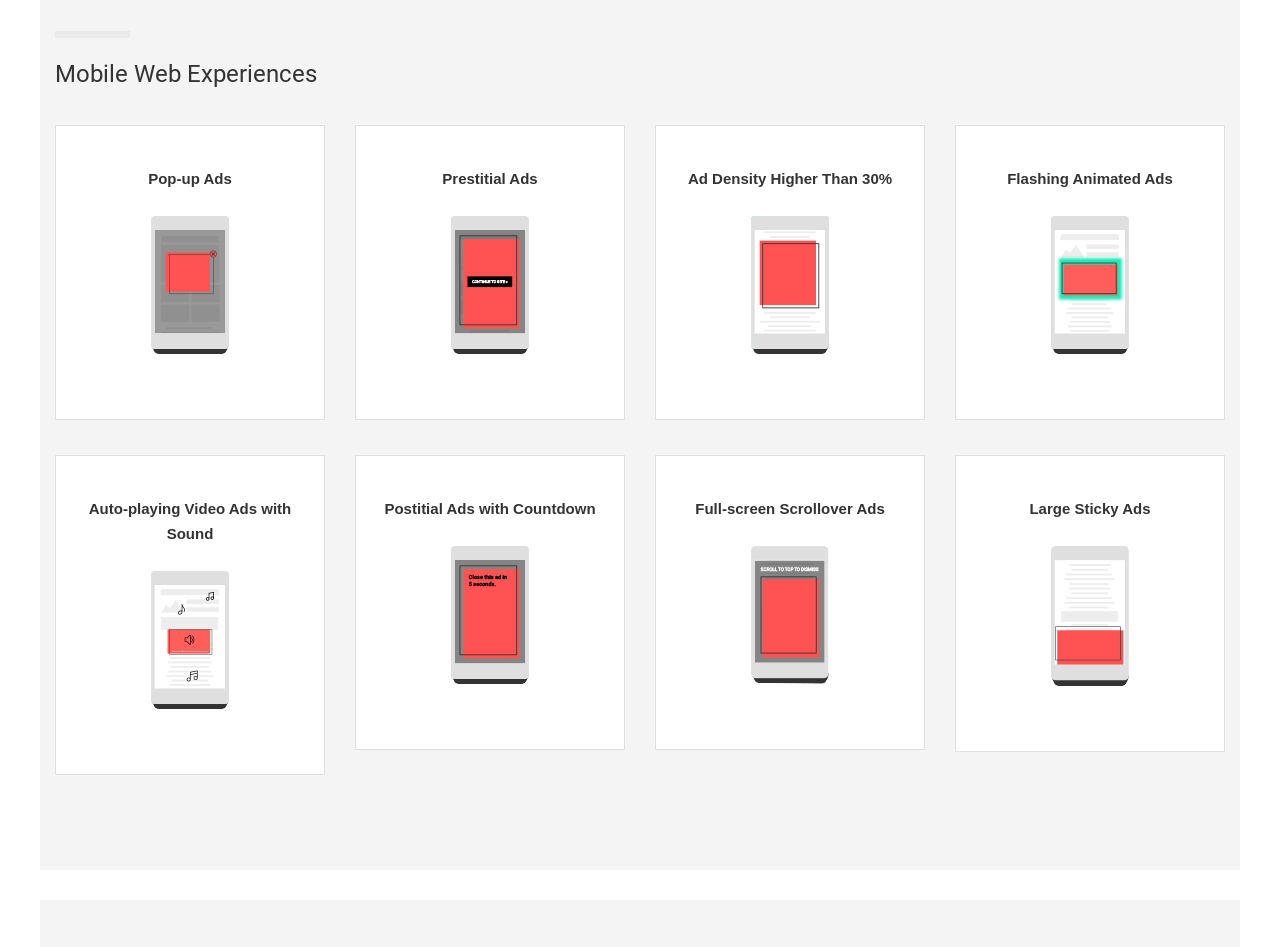Identify the bounding box coordinates of the clickable region required to complete the instruction: "Click on 'La Gazette de la Grande Ile'". The coordinates should be given as four float numbers within the range of 0 and 1, i.e., [left, top, right, bottom].

[0.8, 0.061, 0.925, 0.077]